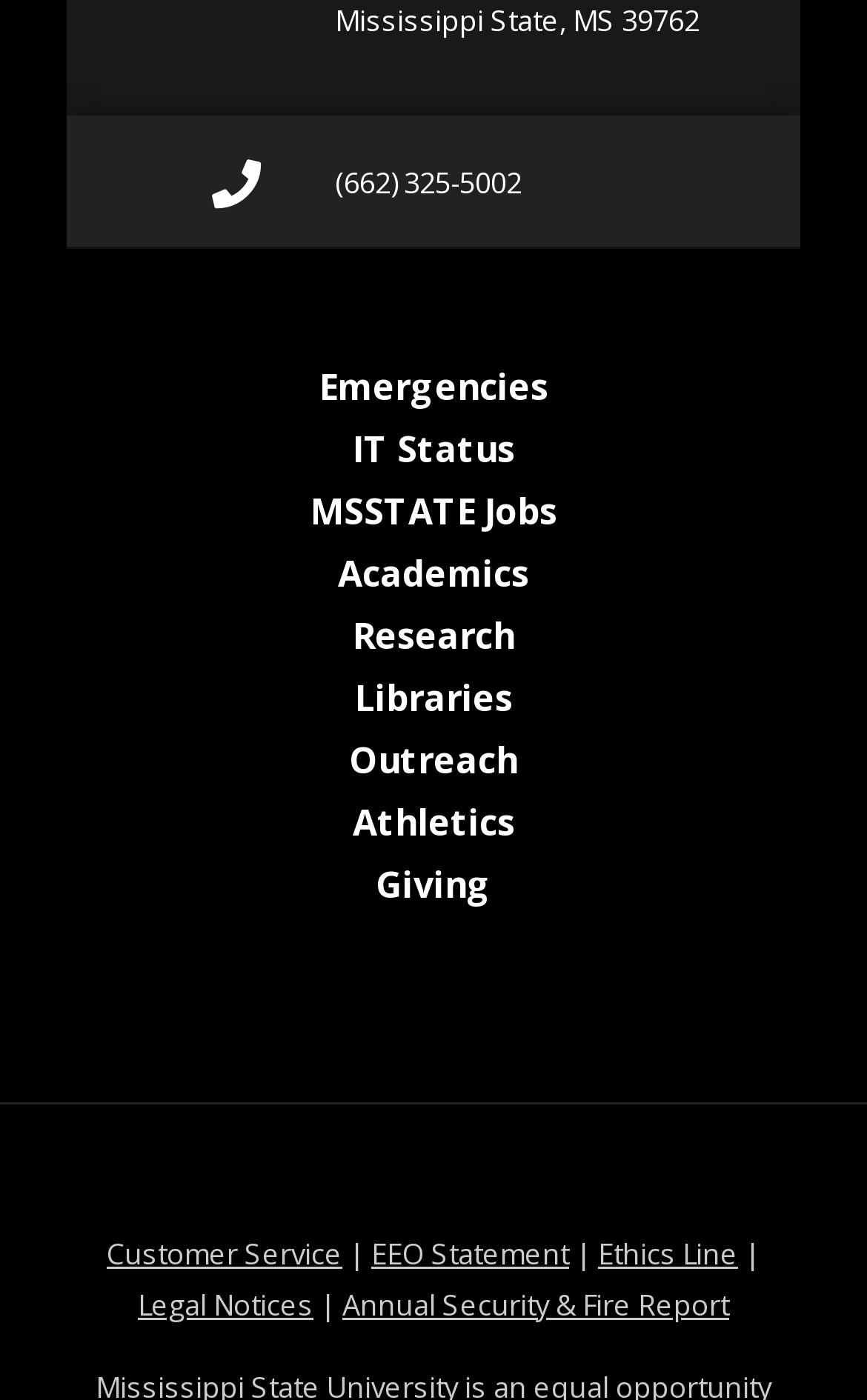Find the bounding box coordinates for the area that should be clicked to accomplish the instruction: "Go to the Athletics page".

[0.406, 0.57, 0.594, 0.605]